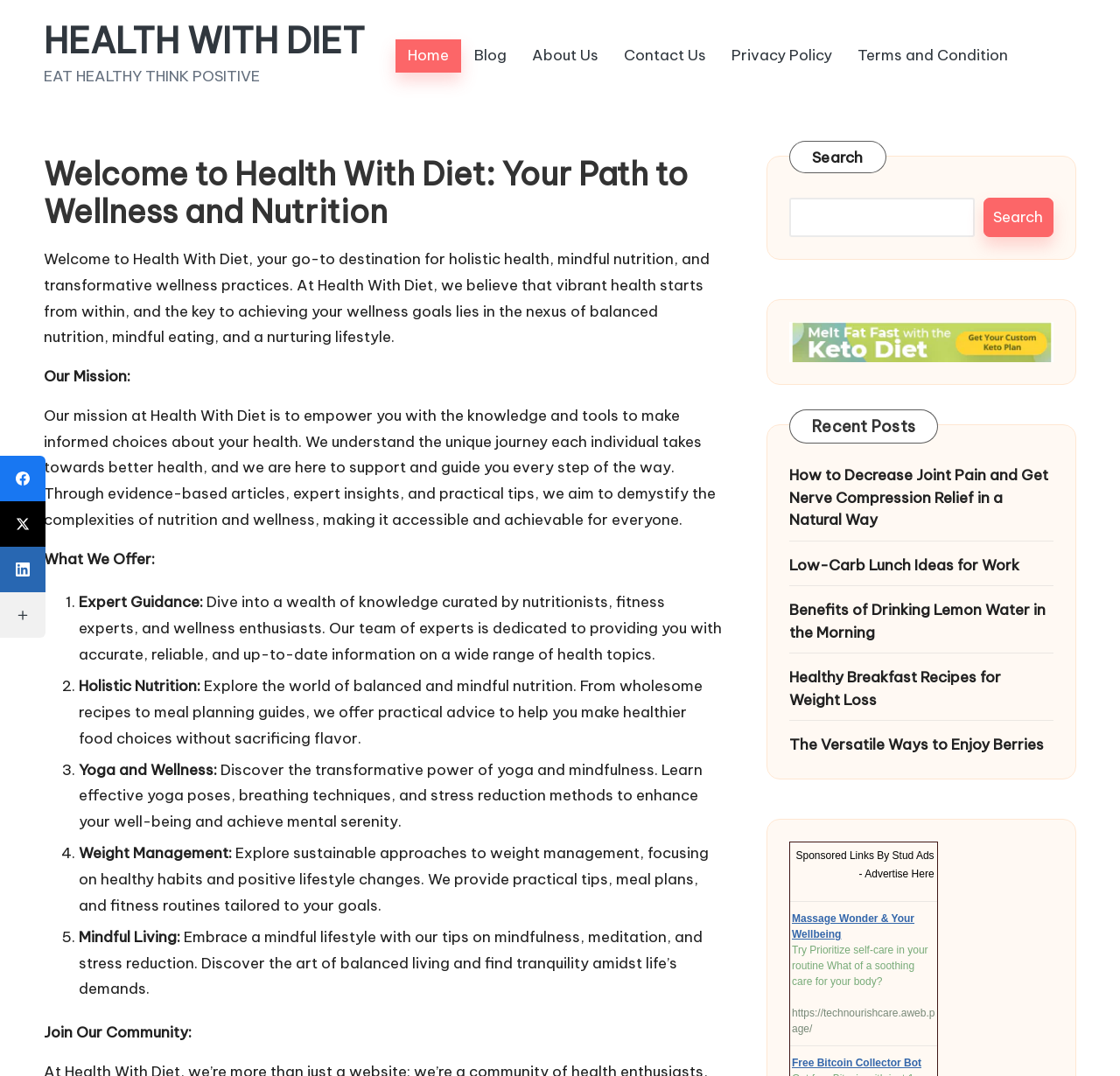Find the primary header on the webpage and provide its text.

HEALTH WITH DIET